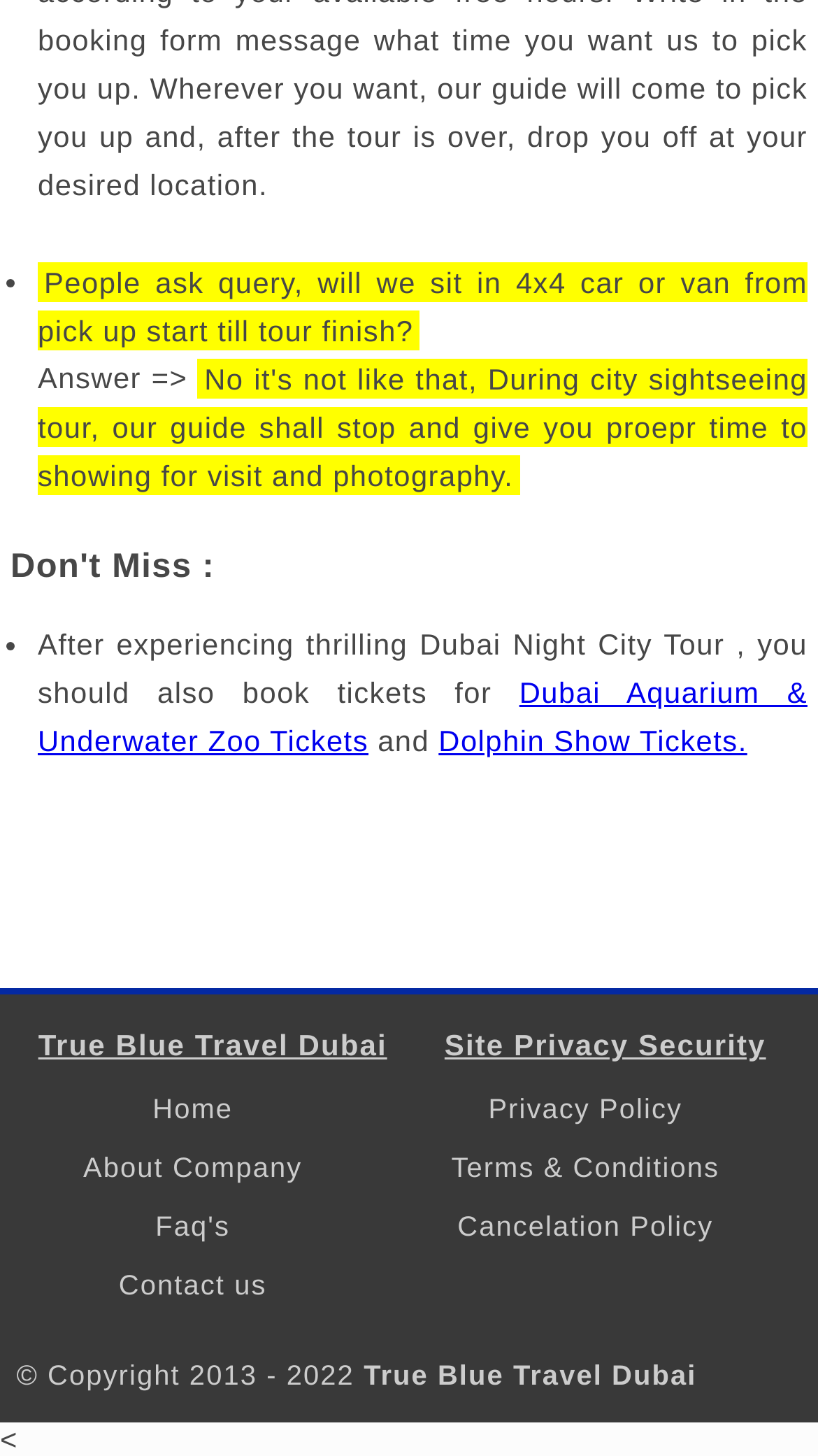What is the topic of the first question?
Refer to the screenshot and deliver a thorough answer to the question presented.

The first question on the webpage is 'People ask query, will we sit in 4x4 car or van from pick up start till tour finish?' which indicates that the topic of the question is about car or van.